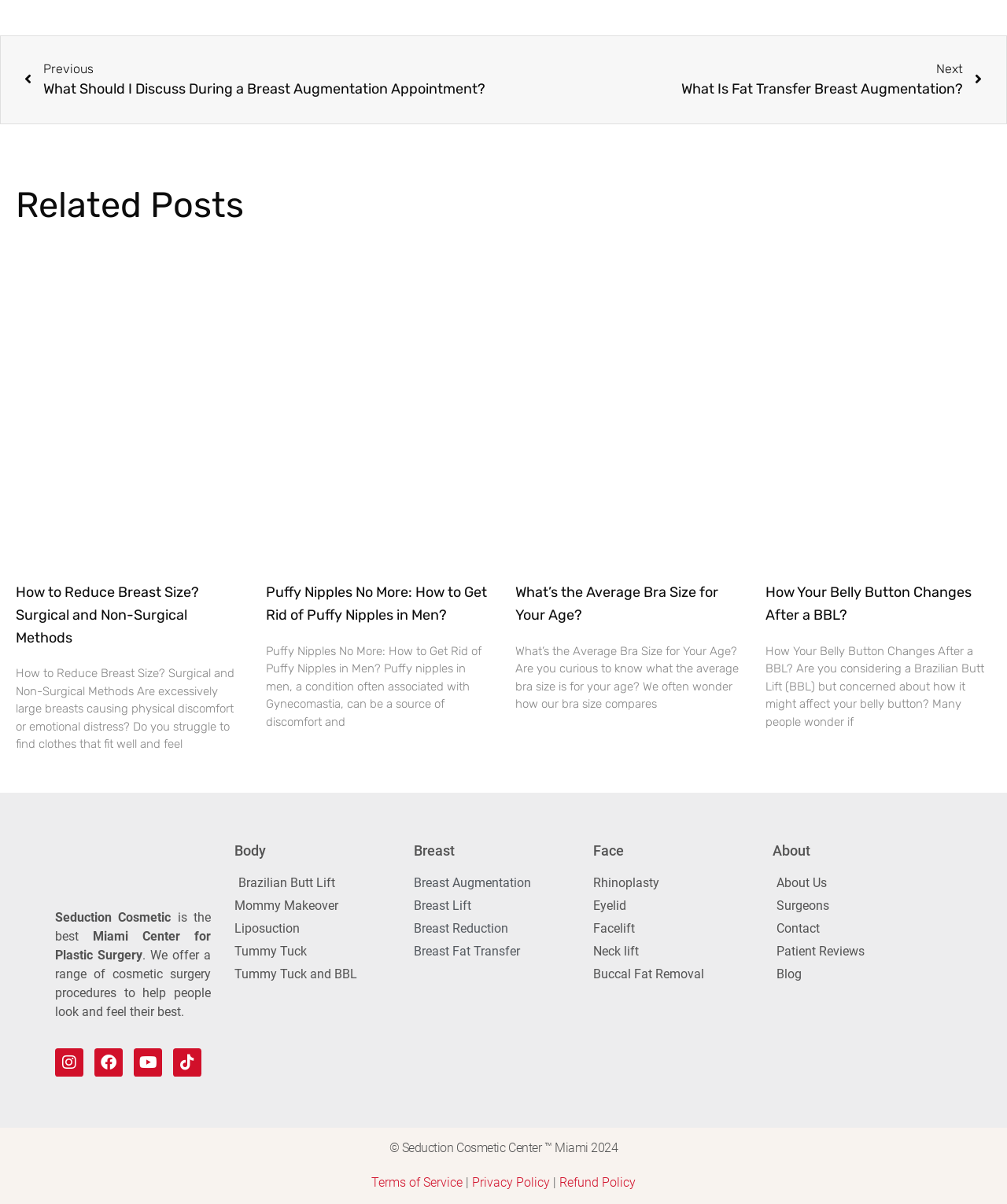What is the main category of procedures under 'Breast'?
Using the details shown in the screenshot, provide a comprehensive answer to the question.

I found the answer by looking at the links under the 'Breast' category, and 'Breast Augmentation' is the first option listed.